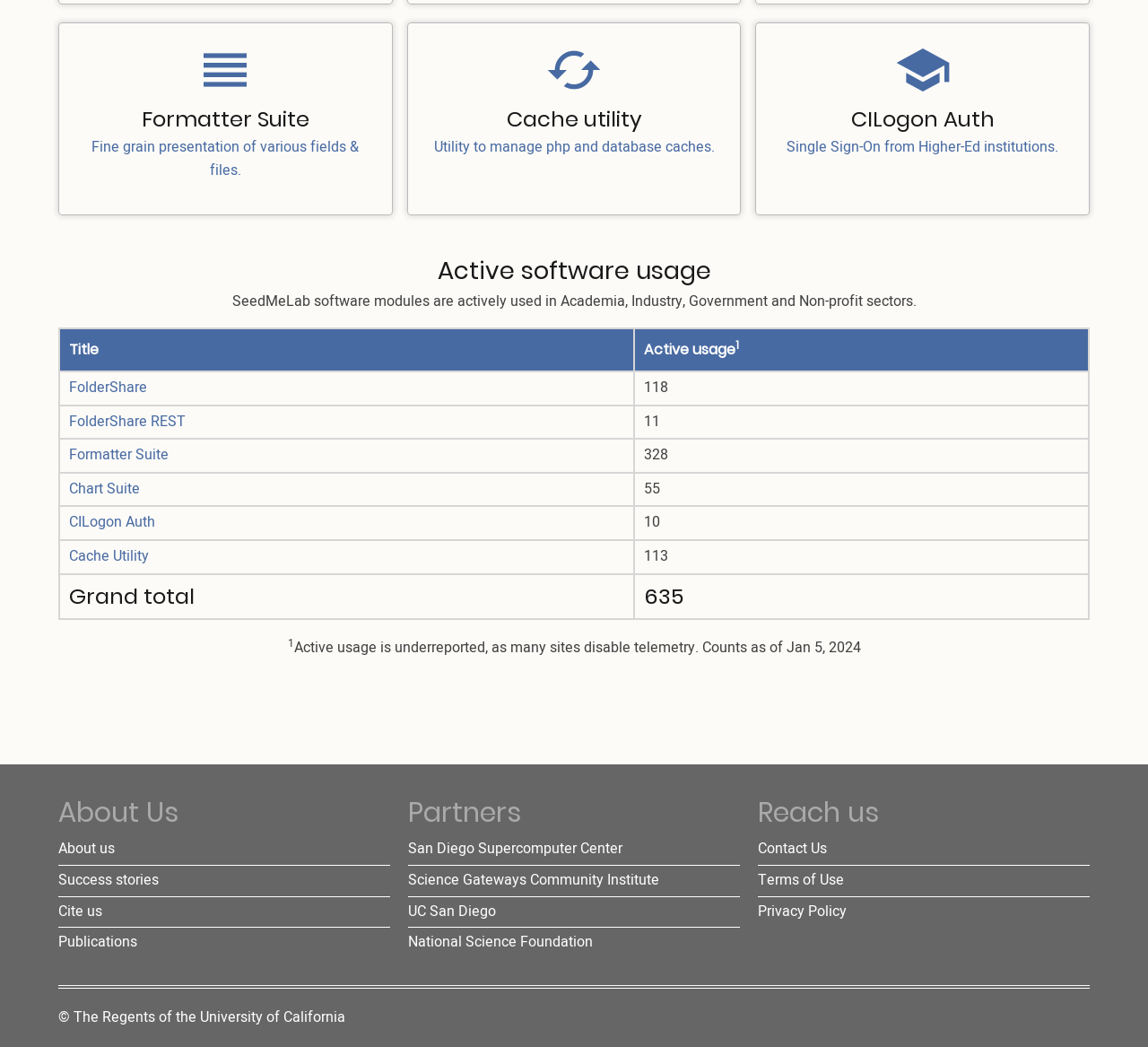Based on the element description: "National Science Foundation", identify the bounding box coordinates for this UI element. The coordinates must be four float numbers between 0 and 1, listed as [left, top, right, bottom].

[0.355, 0.89, 0.516, 0.91]